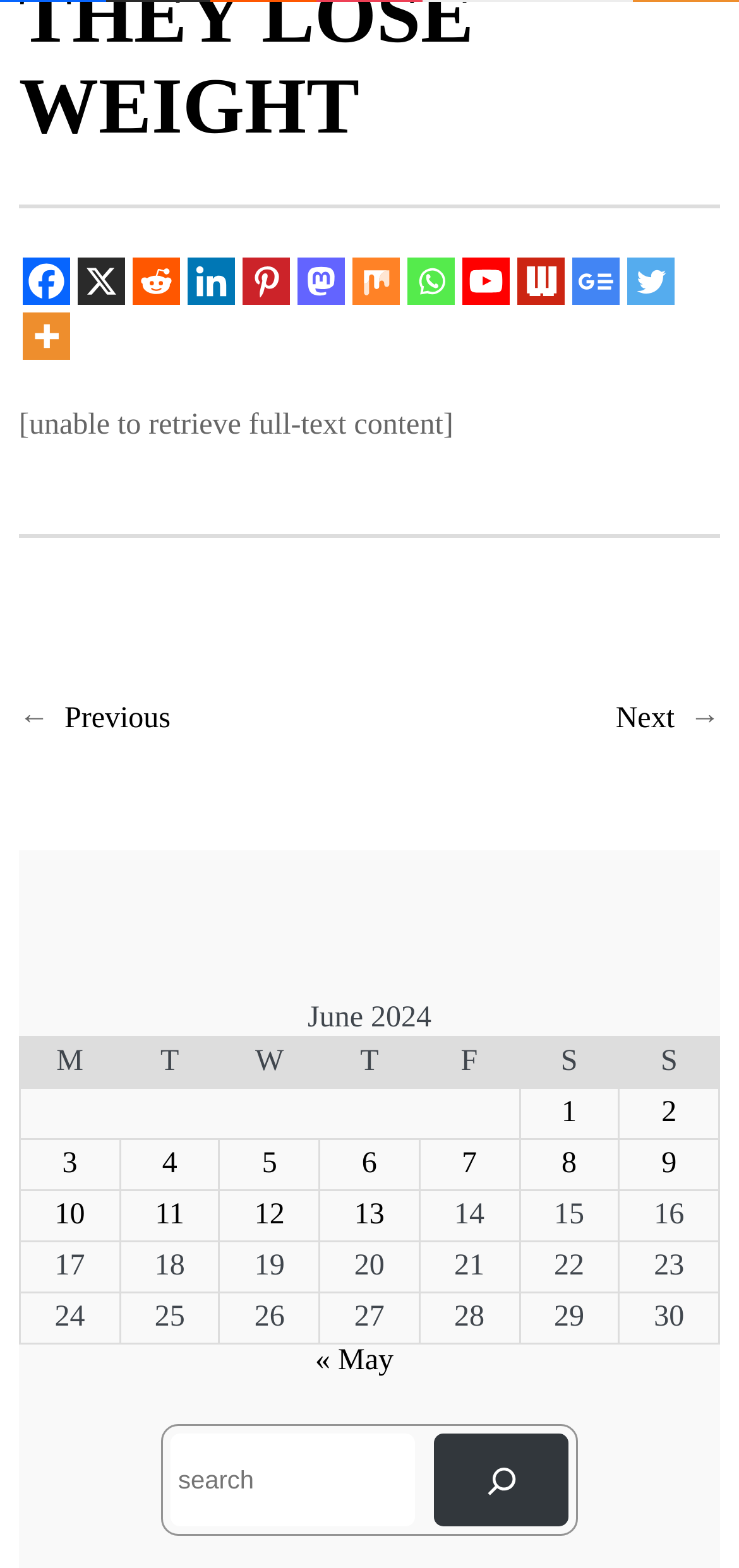What type of content is displayed in the table cells?
Please provide a single word or phrase as your answer based on the screenshot.

Posts